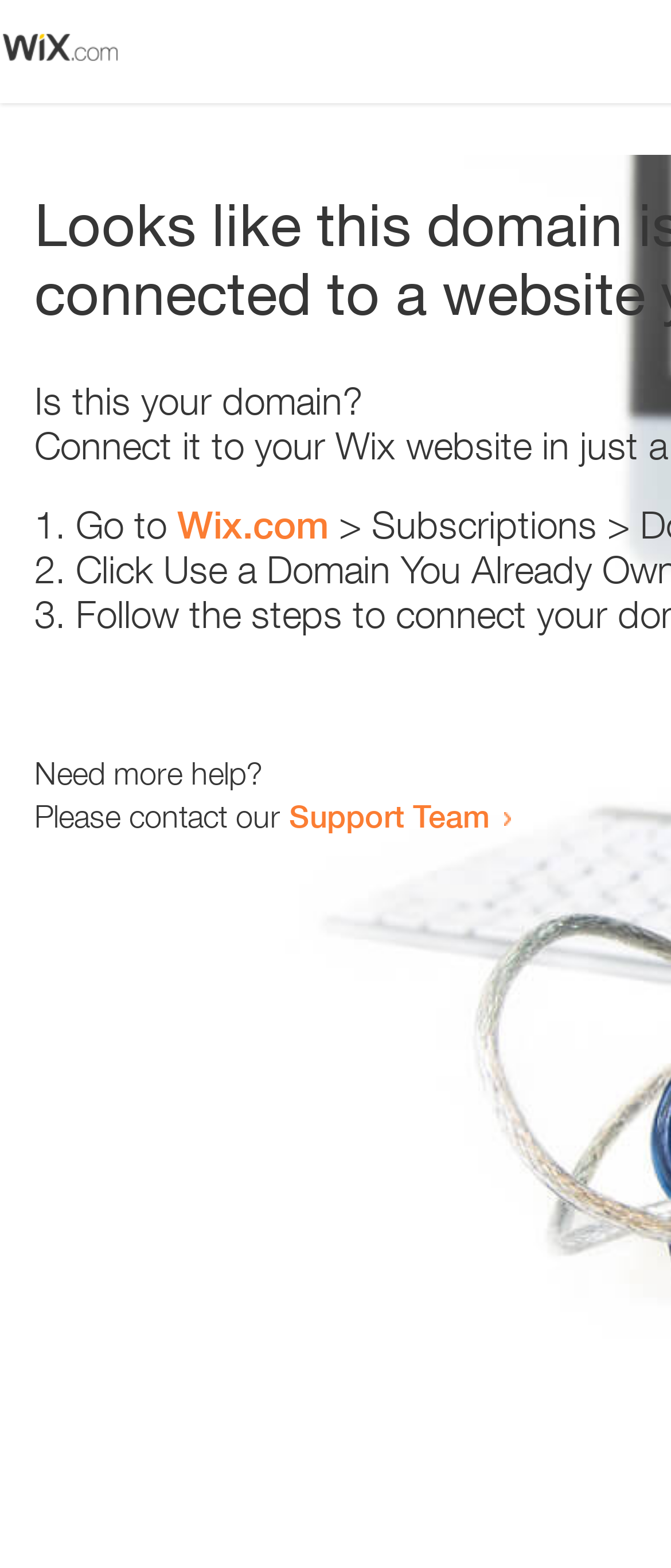Create a detailed summary of the webpage's content and design.

The webpage appears to be an error page, with a small image at the top left corner. Below the image, there is a question "Is this your domain?" in a prominent position. 

To the right of the question, there is a numbered list with three items. The first item starts with "1." and suggests going to "Wix.com". The second item starts with "2." and the third item starts with "3.", but their contents are not specified. 

Below the list, there is a message "Need more help?" followed by a sentence "Please contact our Support Team" with a link to the Support Team. The link is positioned to the right of the sentence.